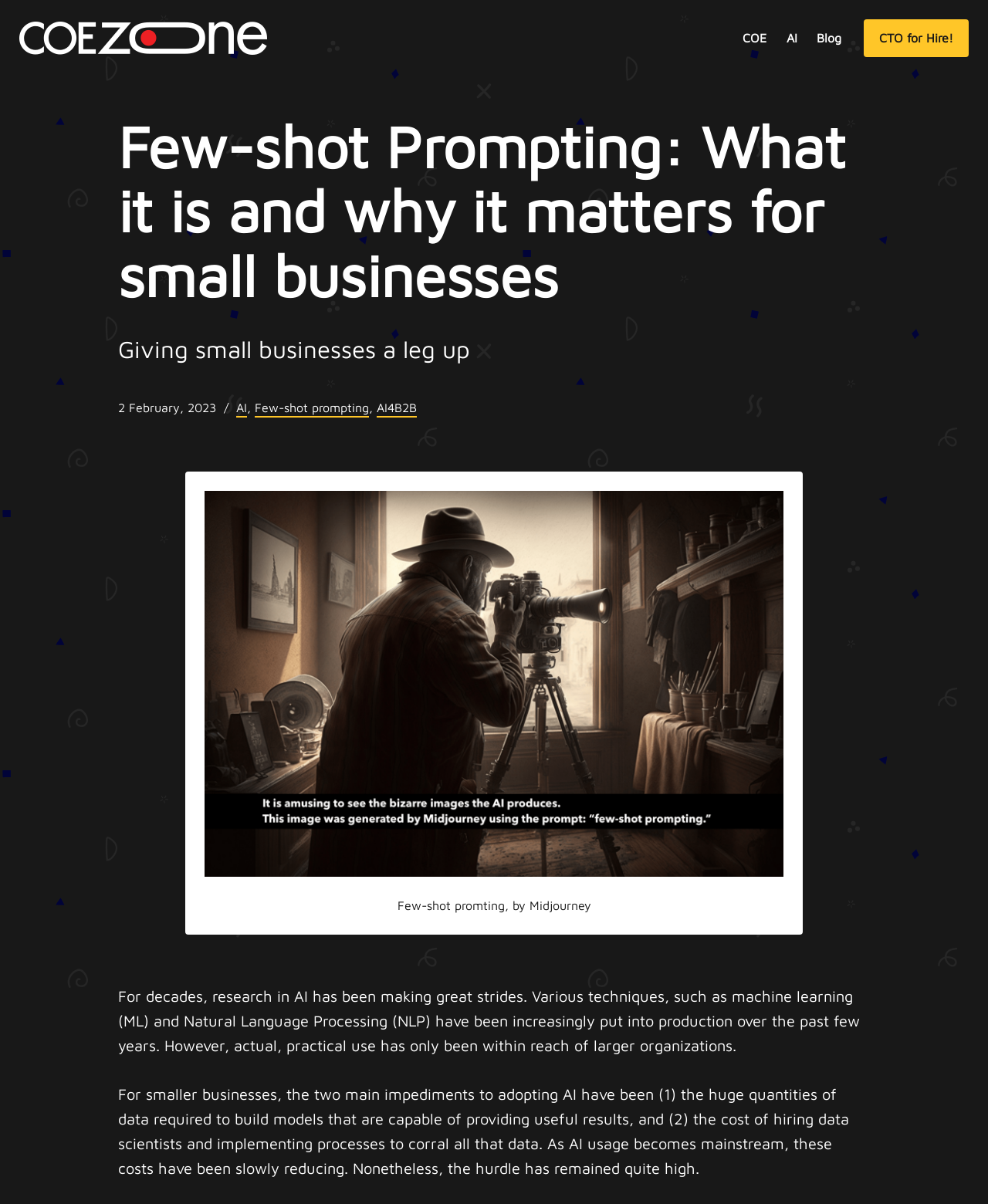Locate the bounding box coordinates of the clickable region necessary to complete the following instruction: "View the article about Few-shot prompting". Provide the coordinates in the format of four float numbers between 0 and 1, i.e., [left, top, right, bottom].

[0.257, 0.333, 0.373, 0.347]